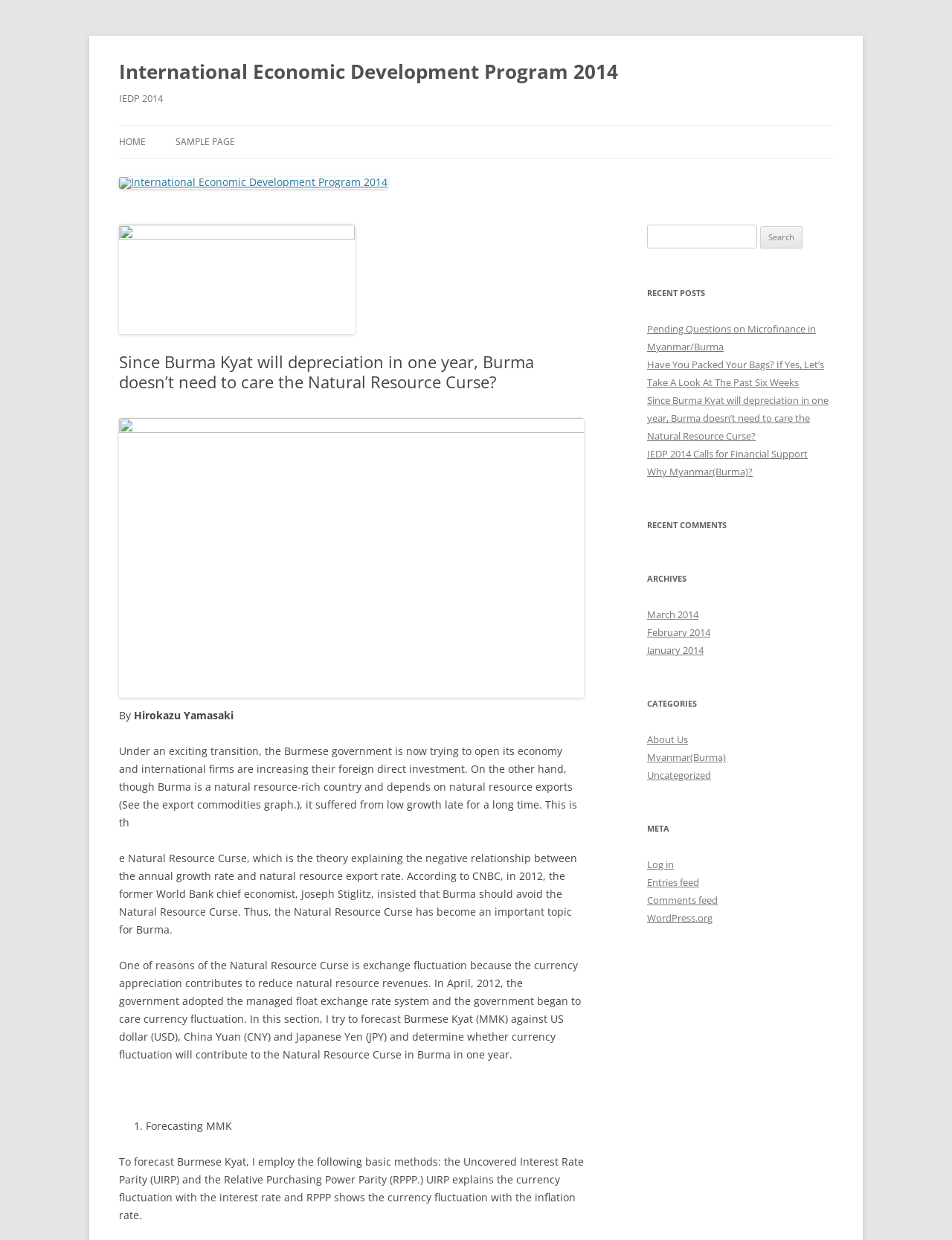Kindly determine the bounding box coordinates for the area that needs to be clicked to execute this instruction: "Click the 'About Us' link".

None